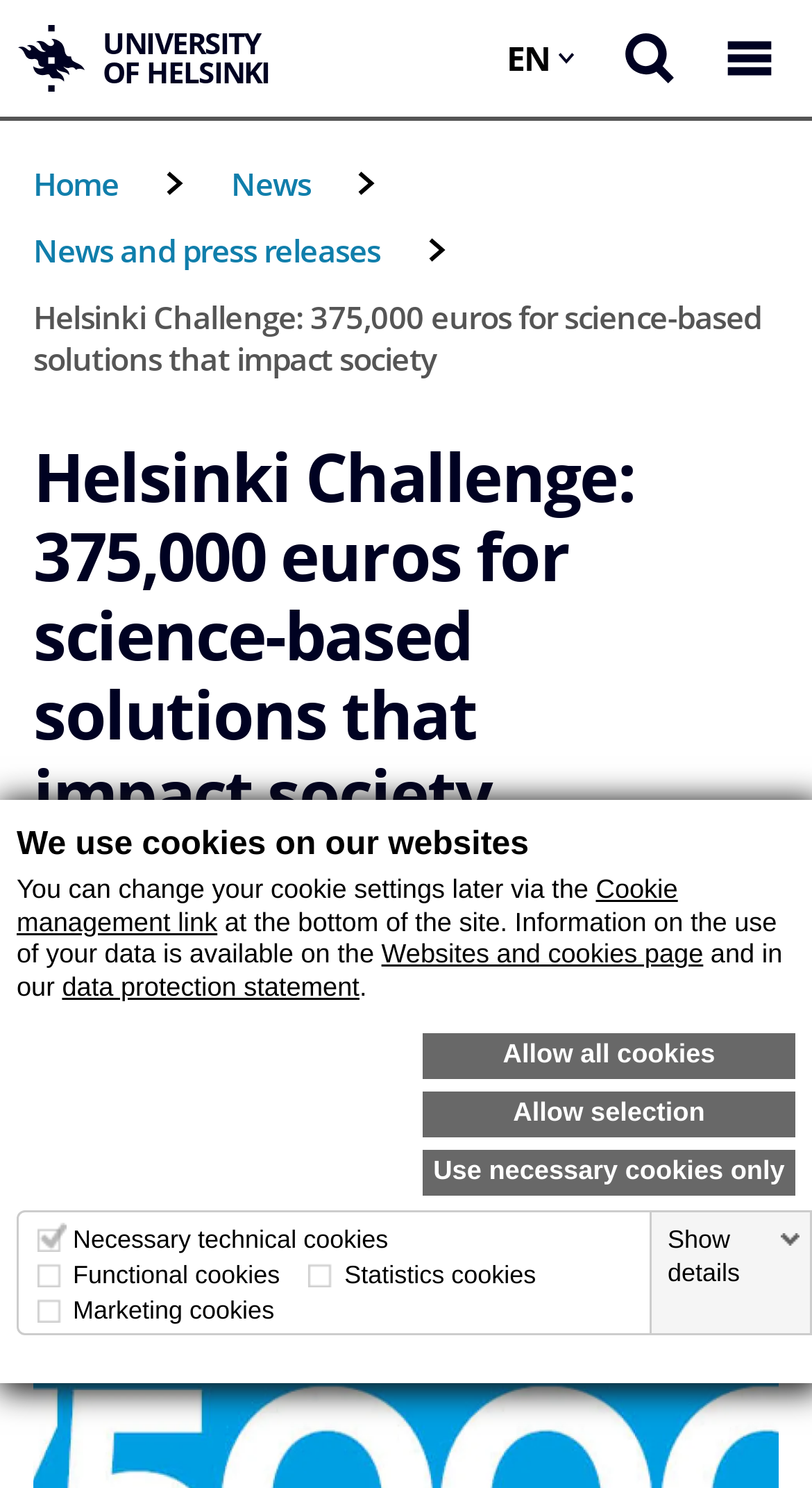What is the language of the webpage?
Relying on the image, give a concise answer in one word or a brief phrase.

EN